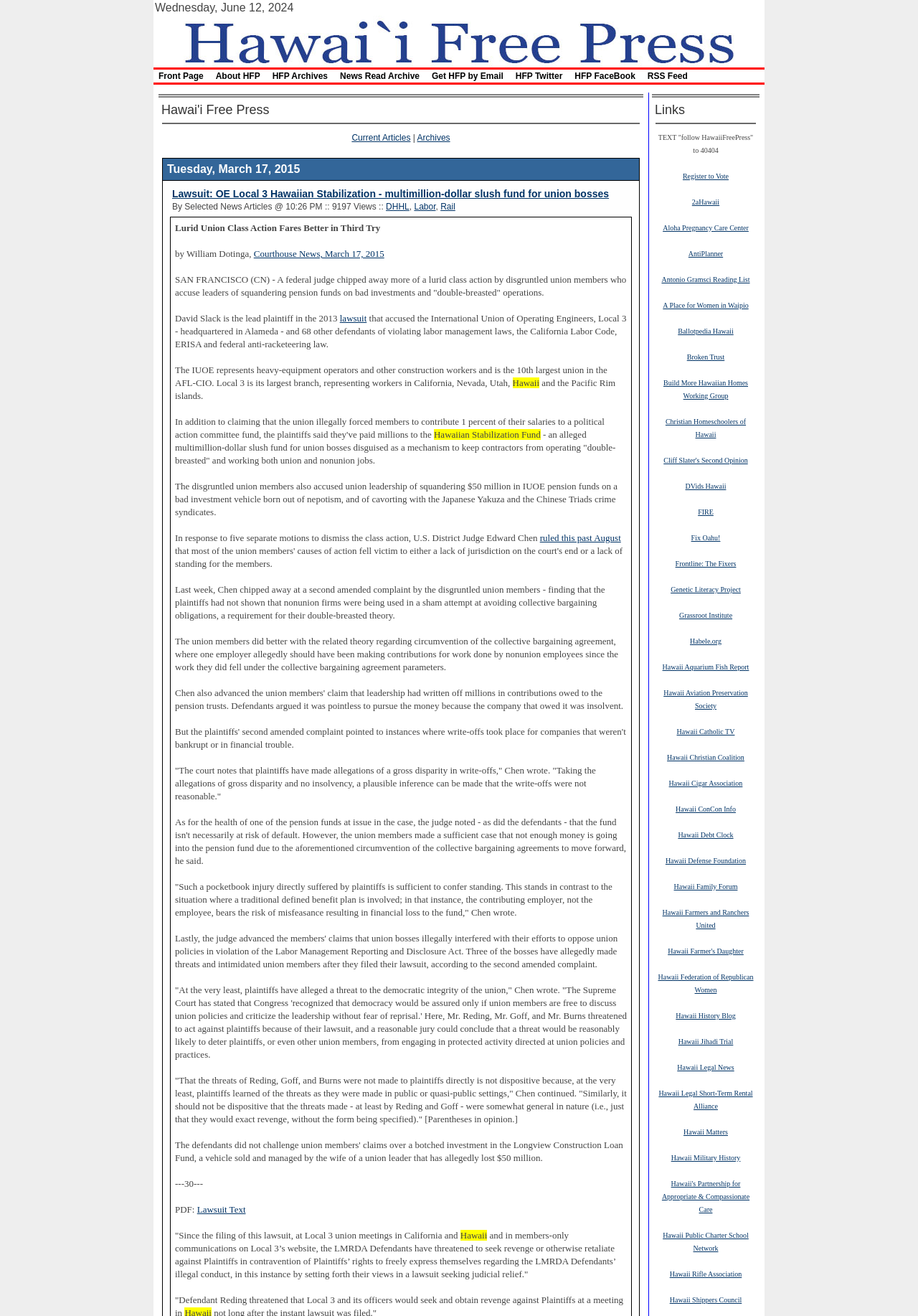Locate the bounding box of the UI element based on this description: "Fix Oahu!". Provide four float numbers between 0 and 1 as [left, top, right, bottom].

[0.753, 0.405, 0.785, 0.412]